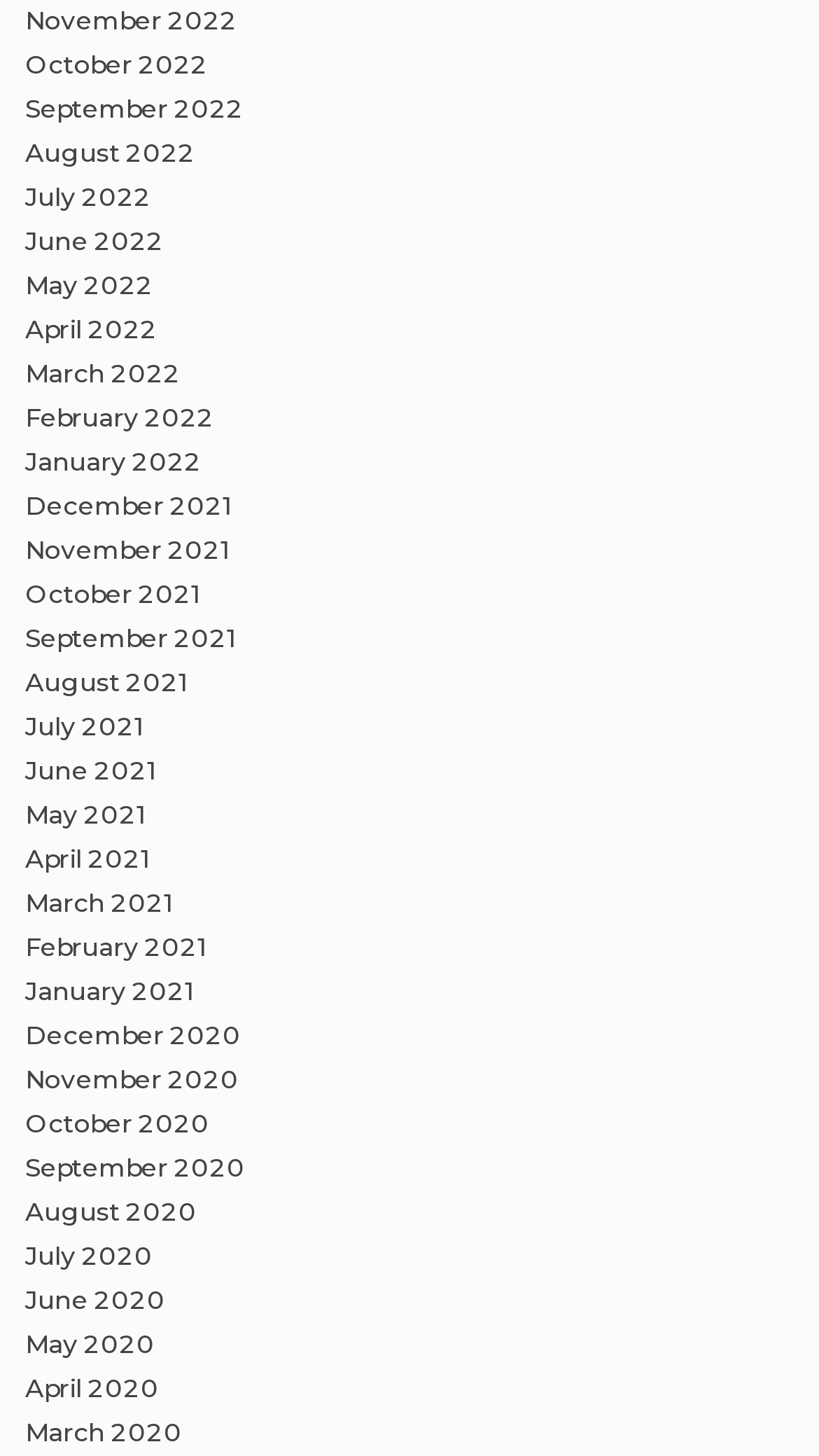Please identify the coordinates of the bounding box that should be clicked to fulfill this instruction: "View November 2022".

[0.031, 0.003, 0.29, 0.025]